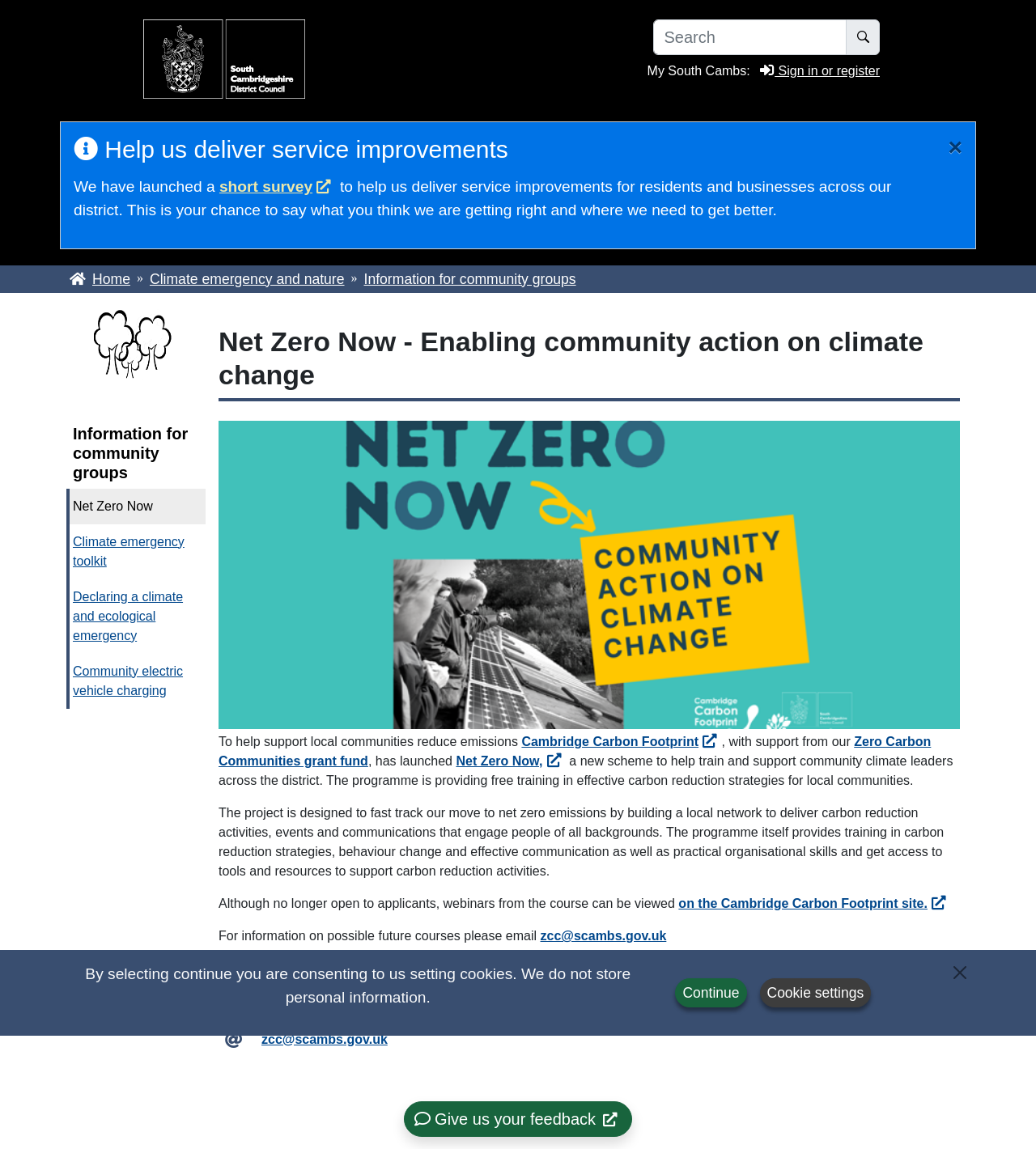Can you pinpoint the bounding box coordinates for the clickable element required for this instruction: "Go to Home"? The coordinates should be four float numbers between 0 and 1, i.e., [left, top, right, bottom].

[0.067, 0.236, 0.126, 0.25]